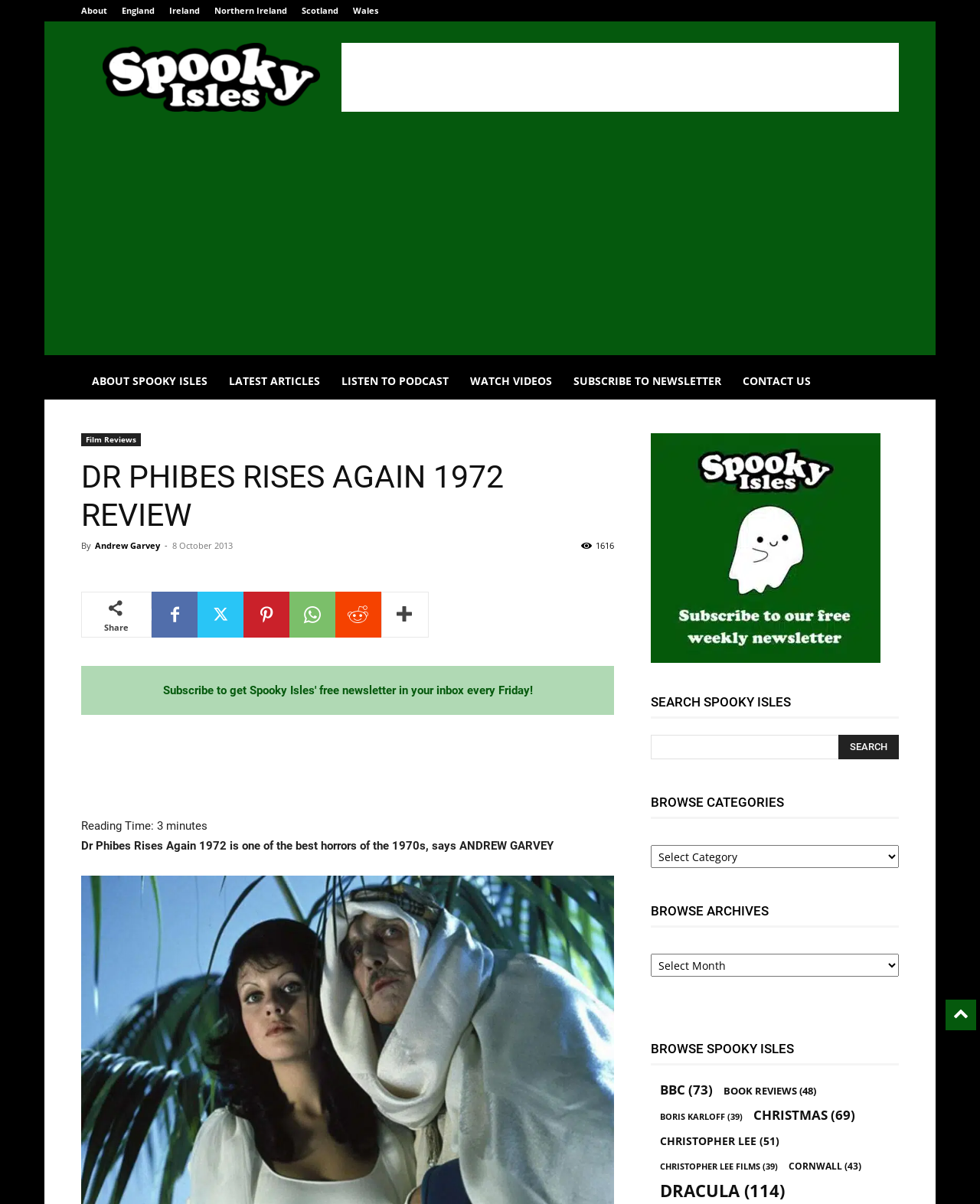How many minutes does it take to read the article?
Please answer the question with a detailed and comprehensive explanation.

I determined the reading time by looking at the static text element with the text 'Reading Time:' and the static text element with the text '3 minutes', which suggest that it takes 3 minutes to read the article.